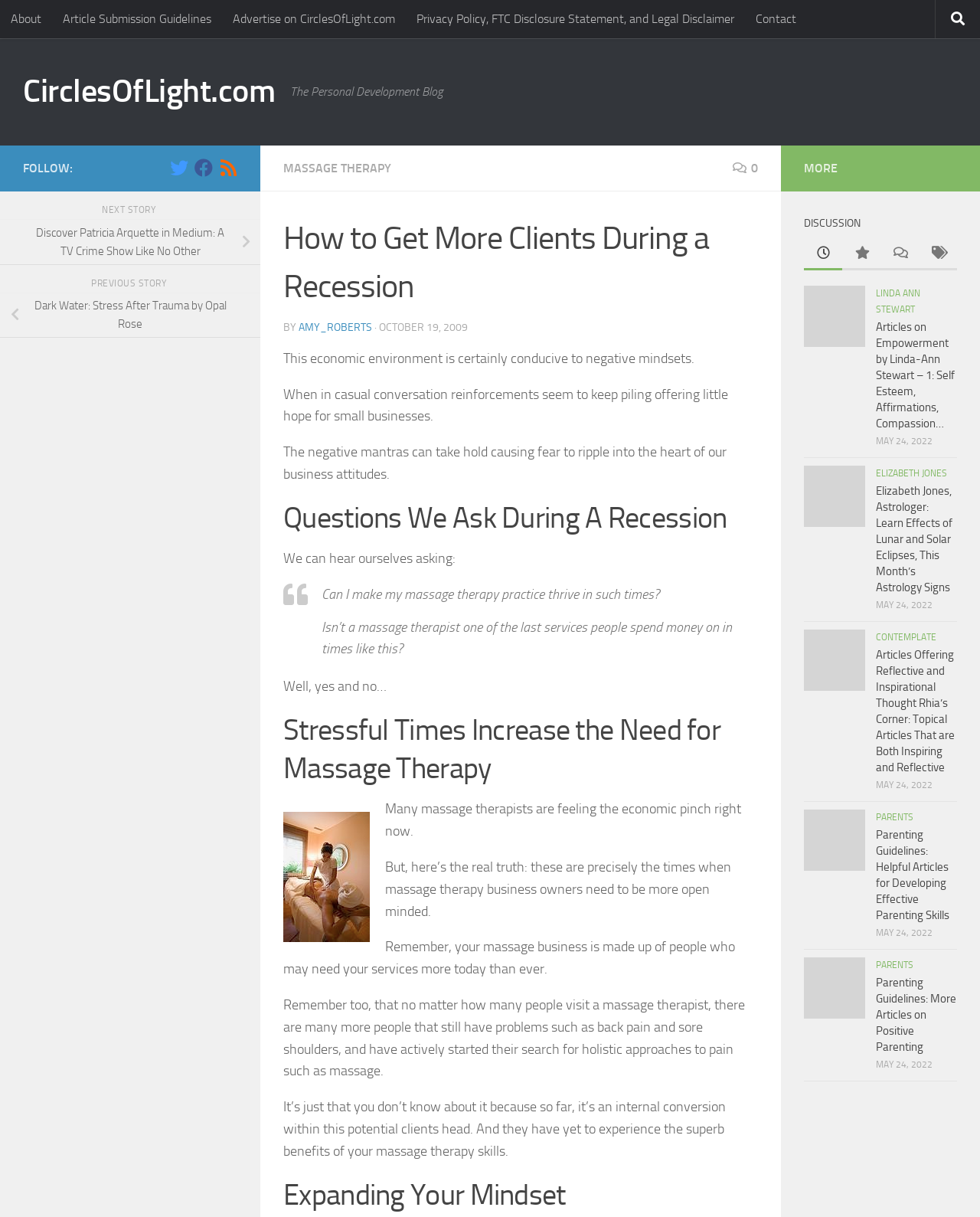Locate the bounding box coordinates of the element to click to perform the following action: 'Discuss the article'. The coordinates should be given as four float values between 0 and 1, in the form of [left, top, right, bottom].

[0.82, 0.195, 0.859, 0.222]